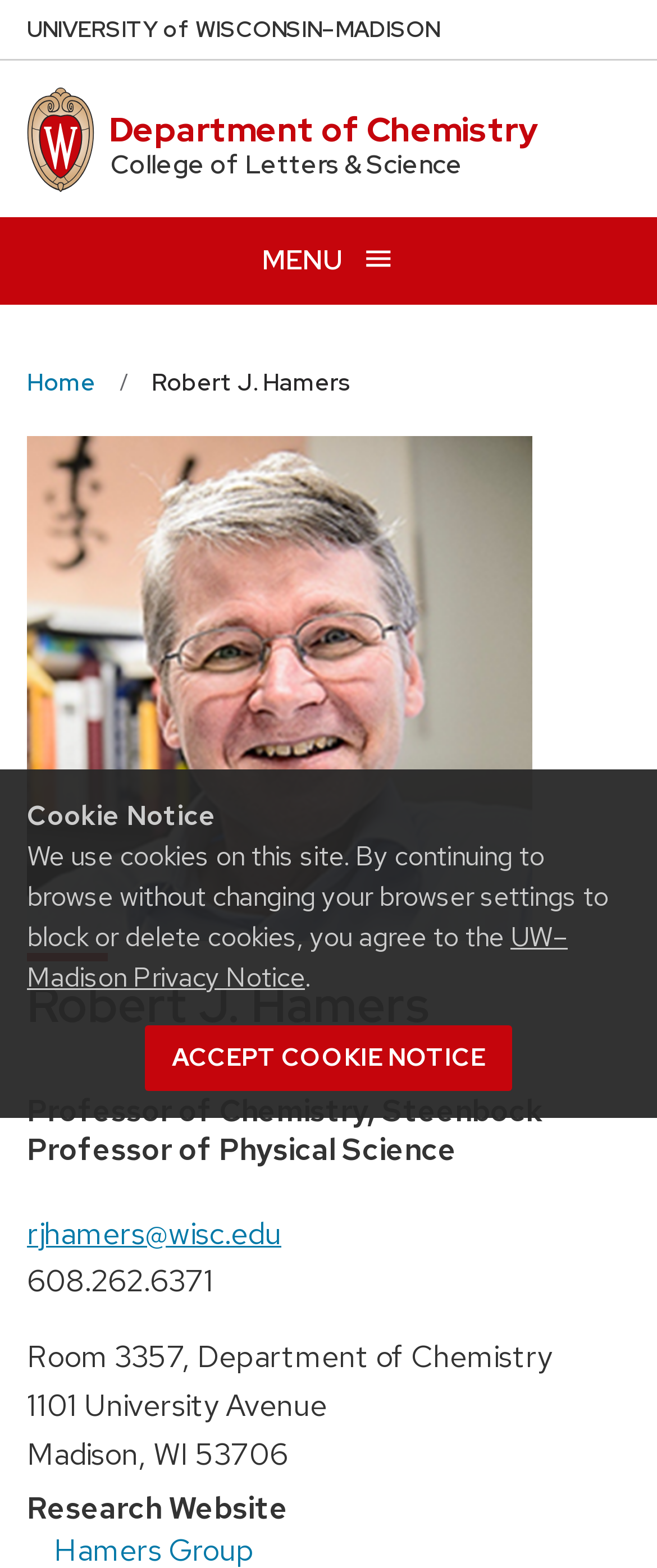Could you provide the bounding box coordinates for the portion of the screen to click to complete this instruction: "Go to University of Wisconsin Madison home page"?

[0.041, 0.0, 0.669, 0.038]